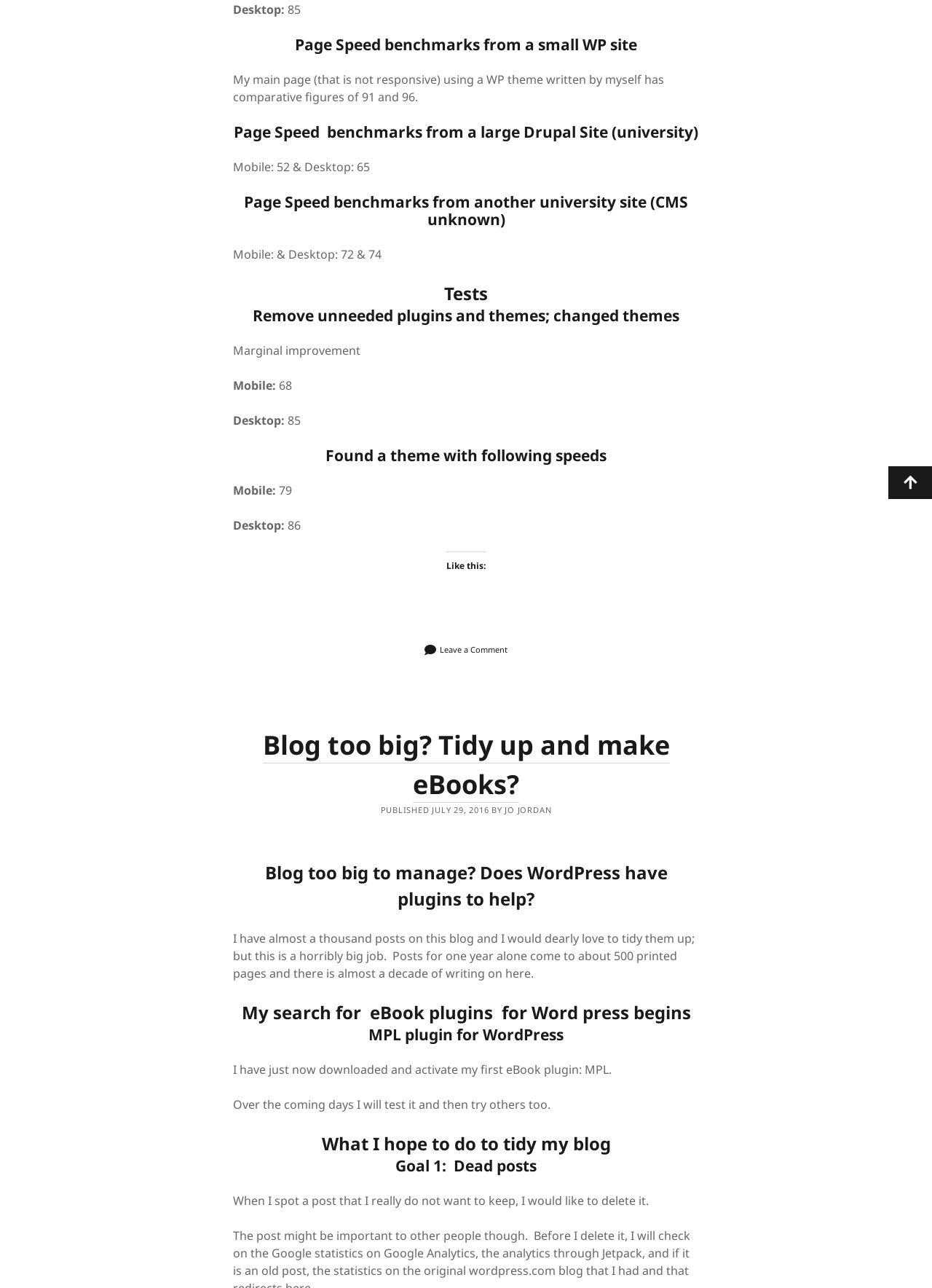Find the UI element described as: "February 2010" and predict its bounding box coordinates. Ensure the coordinates are four float numbers between 0 and 1, [left, top, right, bottom].

[0.083, 0.948, 0.142, 0.957]